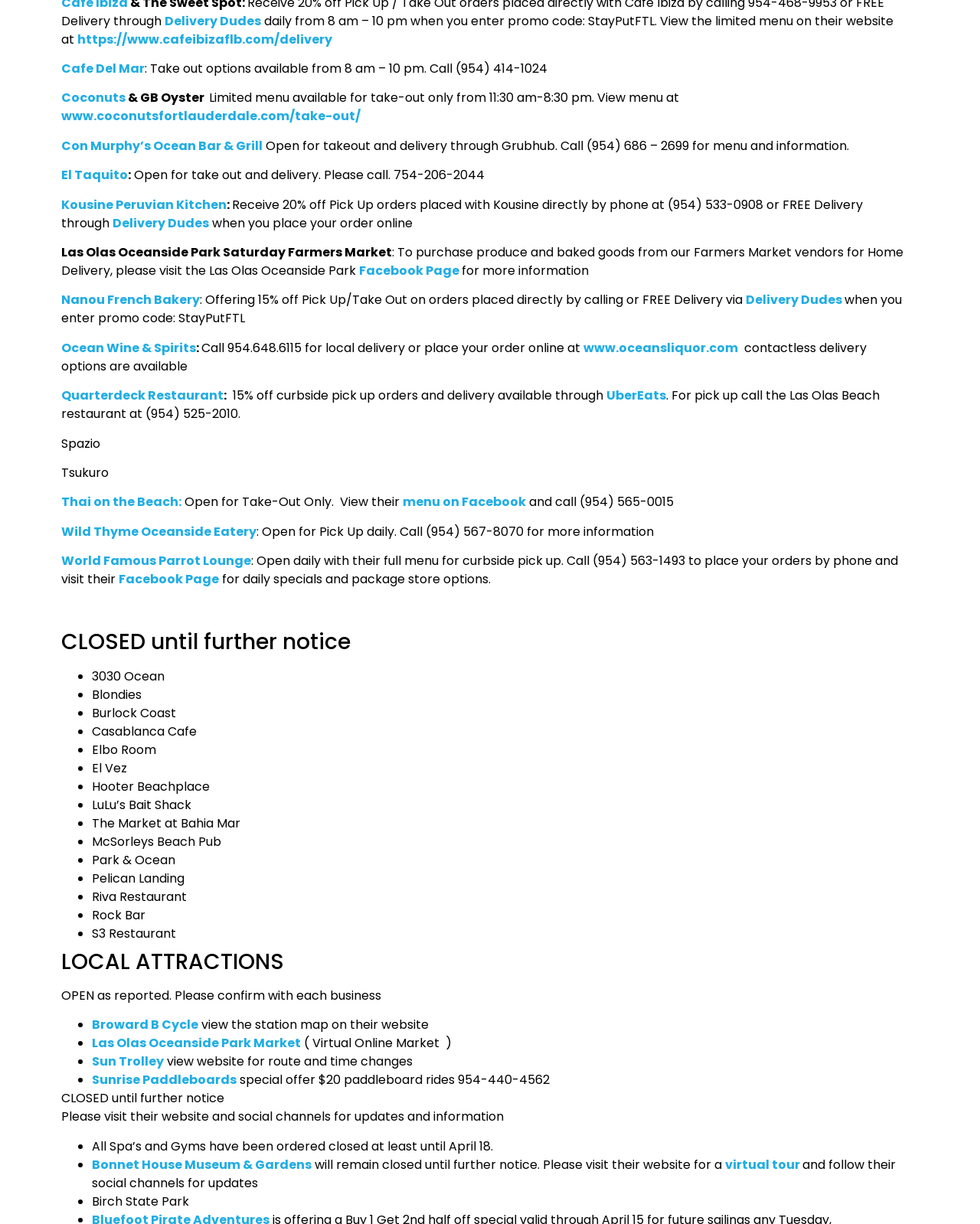Identify the coordinates of the bounding box for the element described below: "Cafe Del Mar". Return the coordinates as four float numbers between 0 and 1: [left, top, right, bottom].

[0.062, 0.049, 0.148, 0.063]